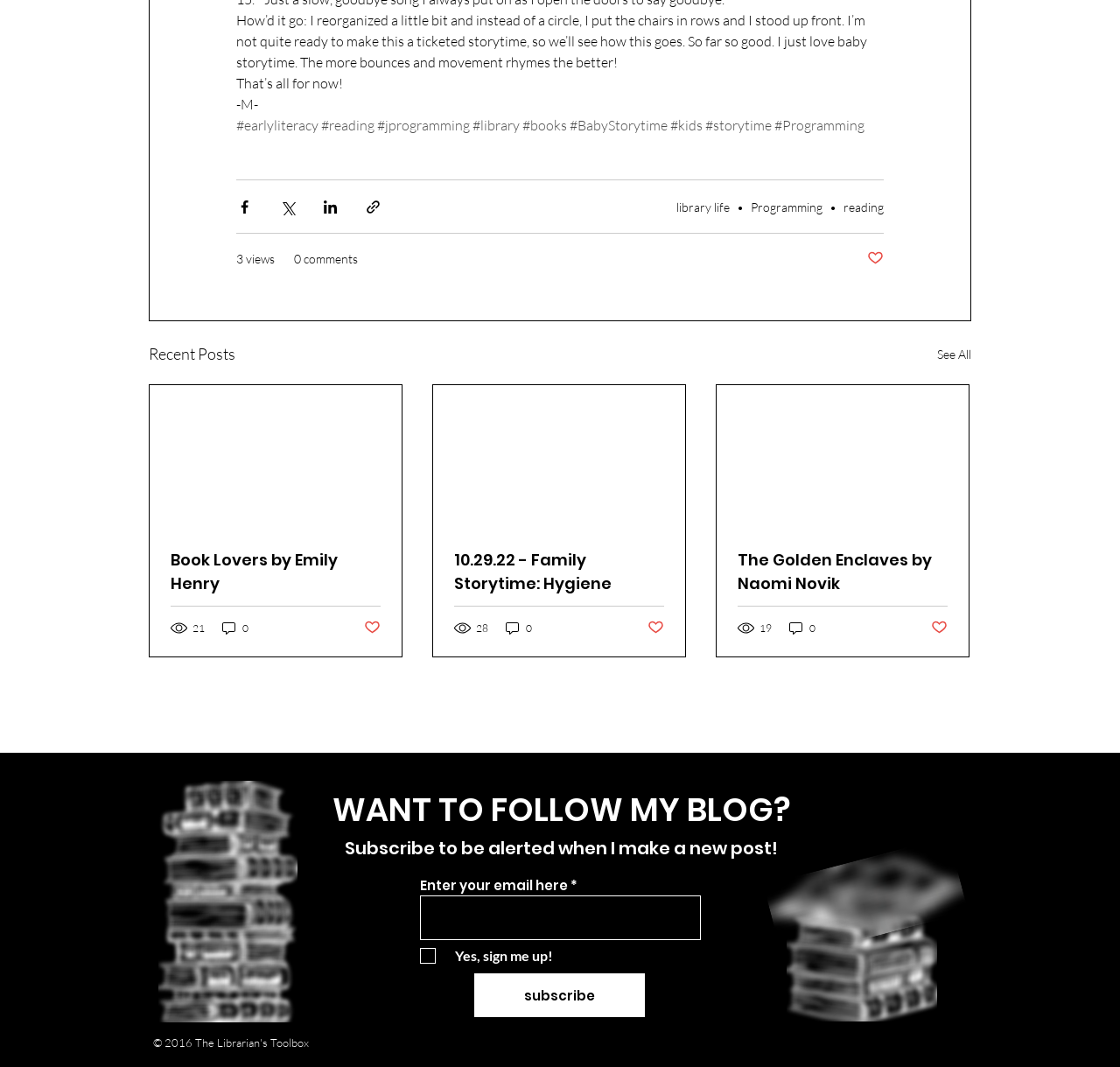Please determine the bounding box coordinates of the element to click on in order to accomplish the following task: "Click the 'Subscribe' button". Ensure the coordinates are four float numbers ranging from 0 to 1, i.e., [left, top, right, bottom].

[0.423, 0.912, 0.576, 0.953]